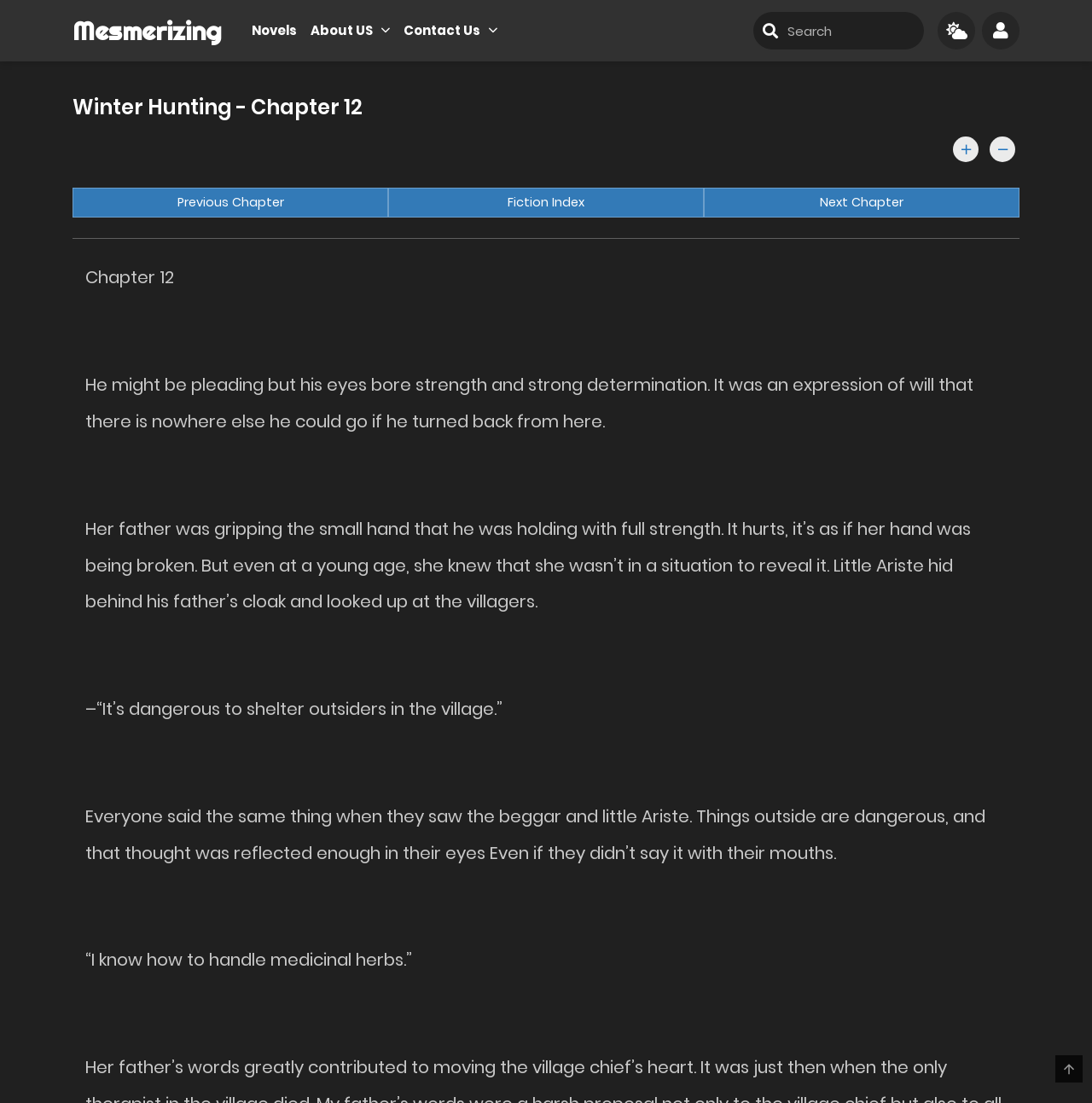Refer to the element description Contact Us and identify the corresponding bounding box in the screenshot. Format the coordinates as (top-left x, top-left y, bottom-right x, bottom-right y) with values in the range of 0 to 1.

[0.37, 0.019, 0.455, 0.037]